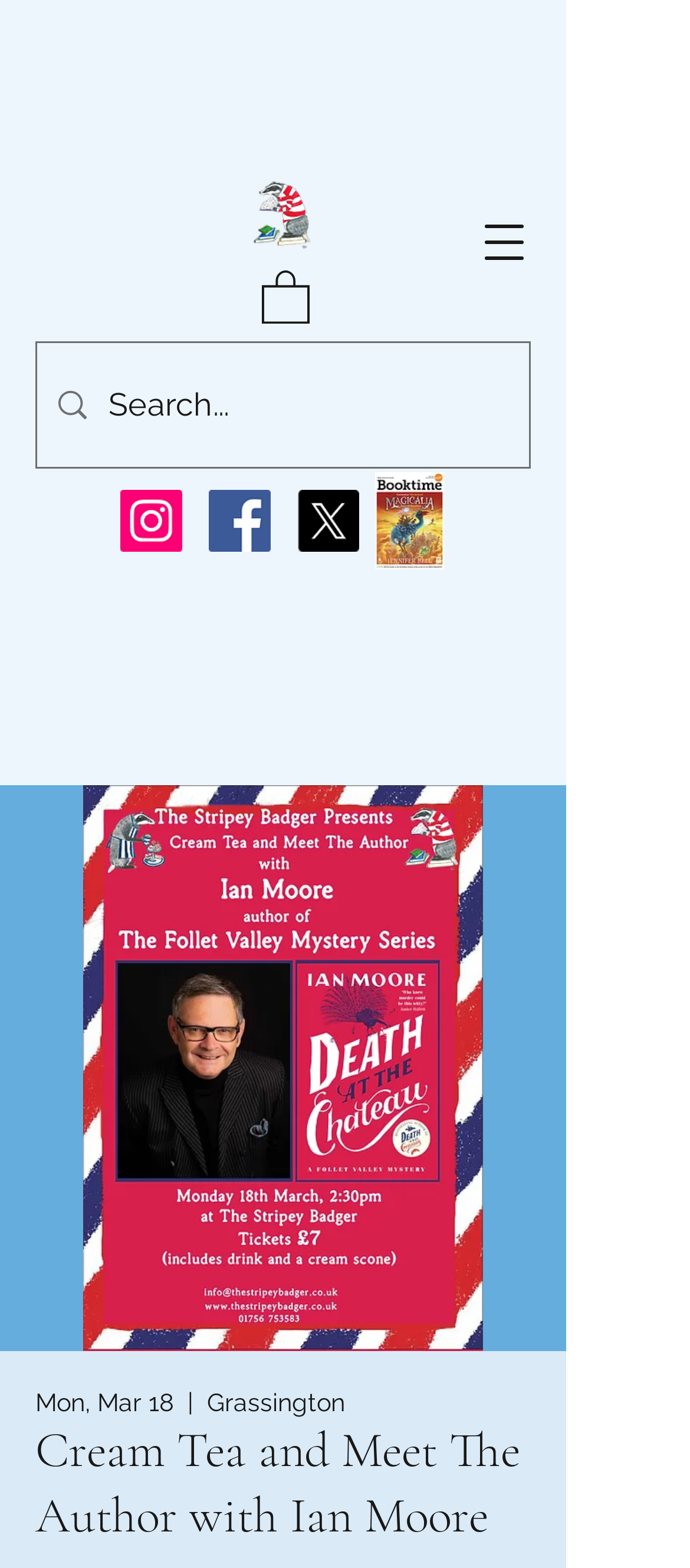Determine the bounding box coordinates of the UI element described below. Use the format (top-left x, top-left y, bottom-right x, bottom-right y) with floating point numbers between 0 and 1: aria-label="Instagram"

[0.174, 0.313, 0.264, 0.352]